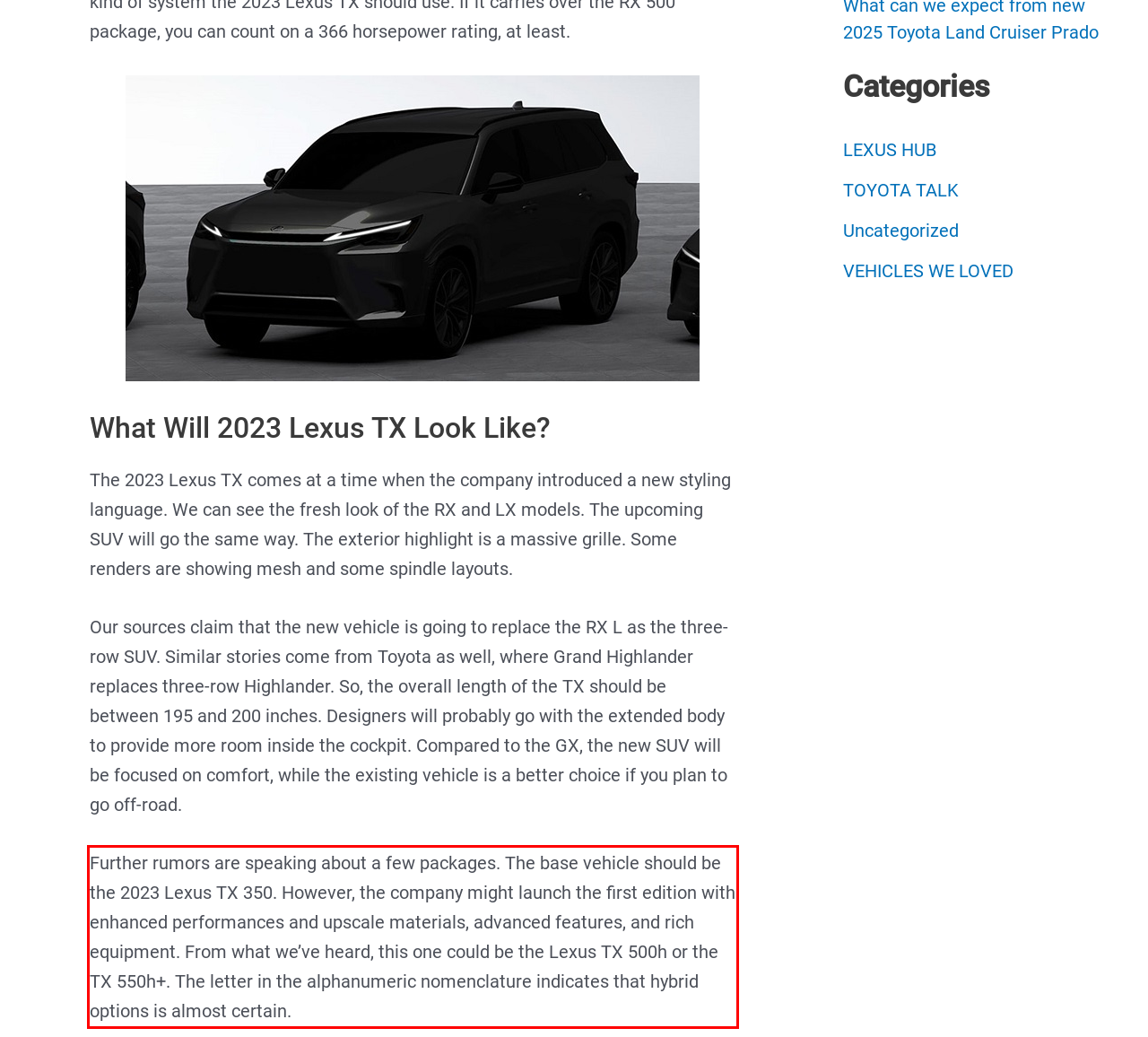Identify the text inside the red bounding box in the provided webpage screenshot and transcribe it.

Further rumors are speaking about a few packages. The base vehicle should be the 2023 Lexus TX 350. However, the company might launch the first edition with enhanced performances and upscale materials, advanced features, and rich equipment. From what we’ve heard, this one could be the Lexus TX 500h or the TX 550h+. The letter in the alphanumeric nomenclature indicates that hybrid options is almost certain.